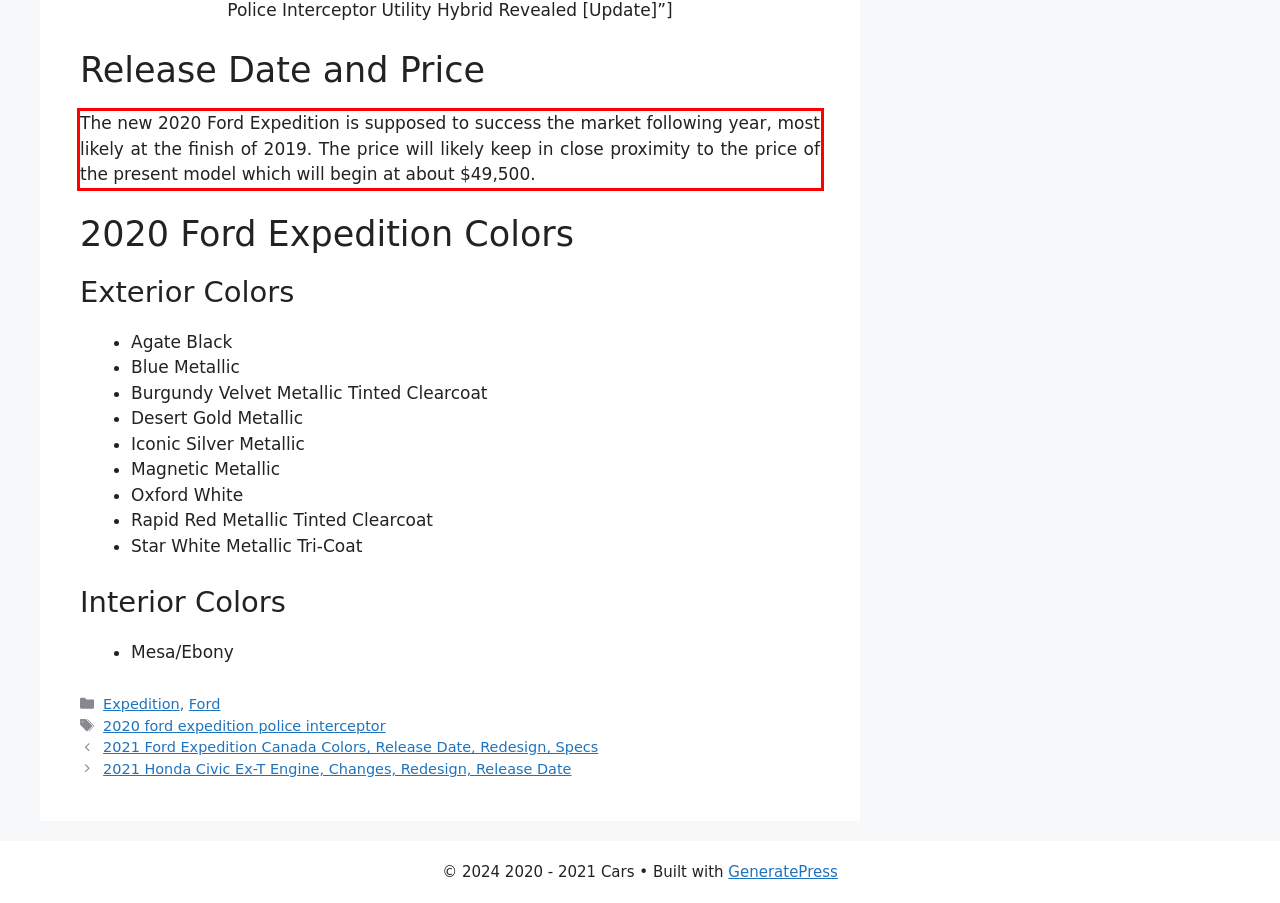Given a webpage screenshot, locate the red bounding box and extract the text content found inside it.

The new 2020 Ford Expedition is supposed to success the market following year, most likely at the finish of 2019. The price will likely keep in close proximity to the price of the present model which will begin at about $49,500.